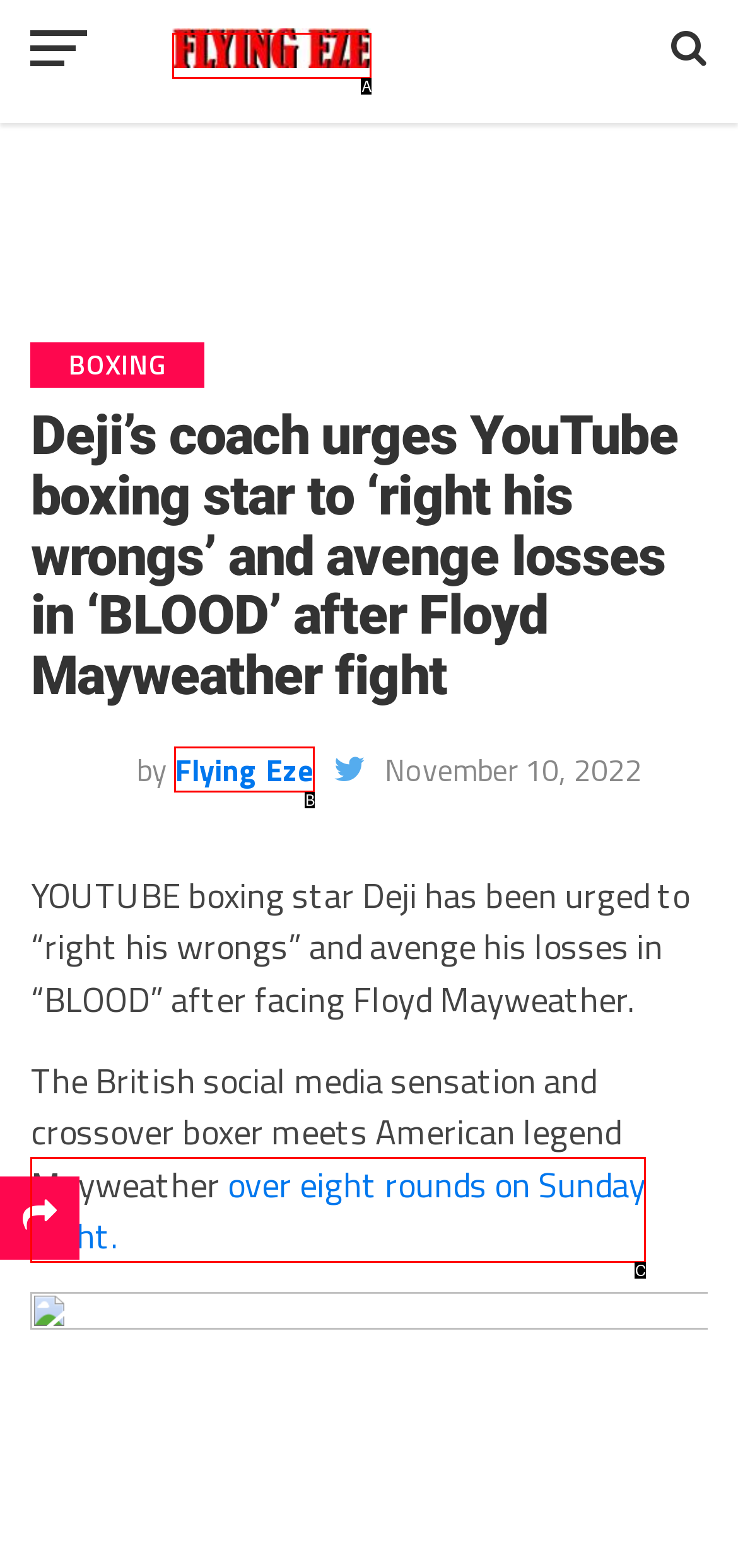Match the following description to a UI element: Flying Eze
Provide the letter of the matching option directly.

B